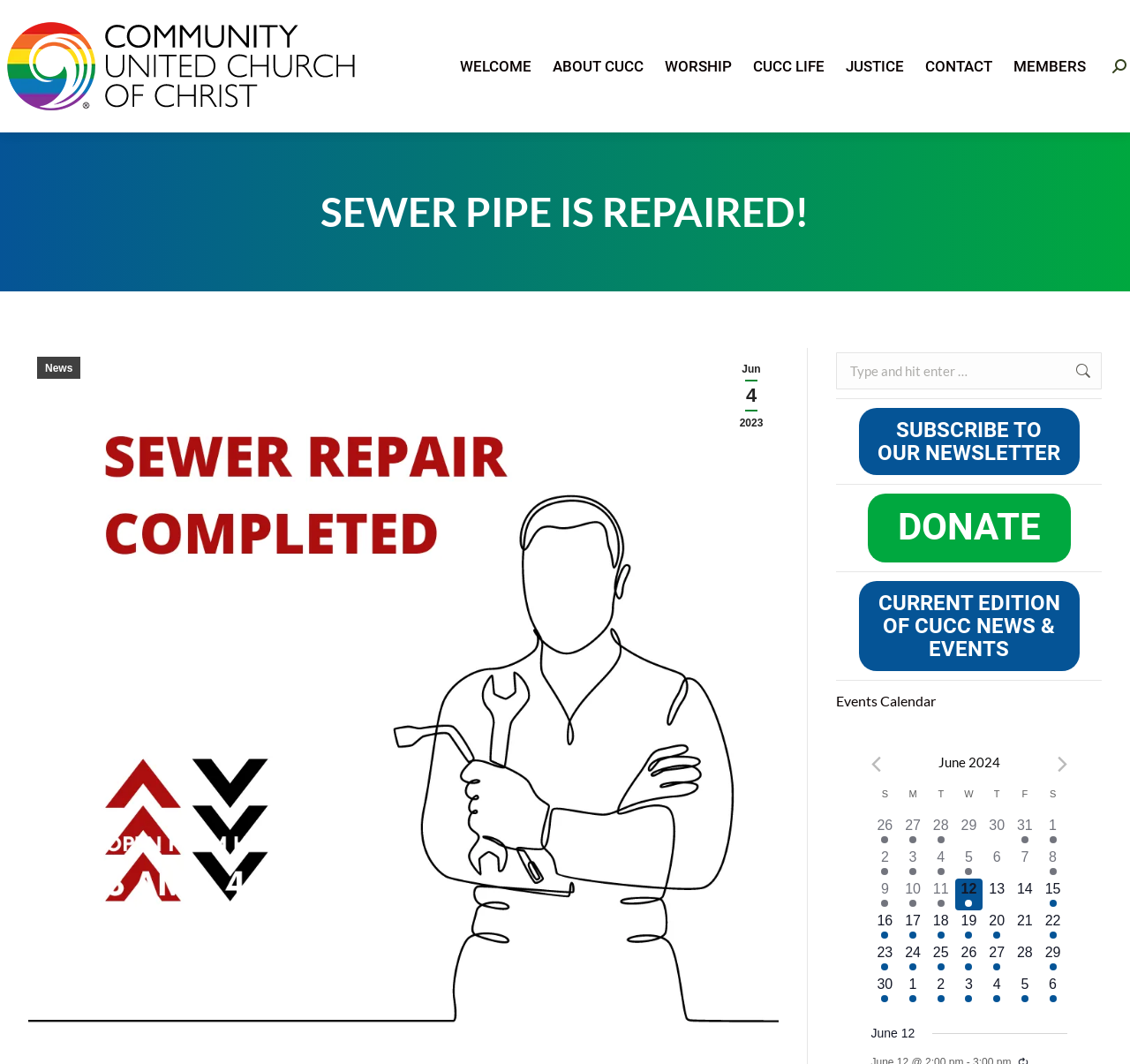Give a detailed overview of the webpage's appearance and contents.

The webpage is about Community United Church of Christ, with a title "Sewer pipe is repaired!" at the top. Below the title, there is a search bar with a "Go!" button. On the top-right corner, there are links to "WELCOME", "ABOUT CUCC", "WORSHIP", "CUCC LIFE", "JUSTICE", "CONTACT", and "MEMBERS". 

On the left side, there is a calendar of events for June 2024, with links to previous and next months. The calendar has a grid layout, with days of the week (Sunday to Saturday) as column headers. Each cell in the grid represents a day, and some cells have buttons with the number of events on that day, along with a brief description of the events. 

Below the calendar, there are links to "SUBSCRIBE TO OUR NEWSLETTER", "DONATE", and "CURRENT EDITION OF CUCC NEWS & EVENTS". There is also a section with the title "Events Calendar" that lists events for the month, including Taizé worship, Sunday morning Bible study, children's Sunday school, and more.